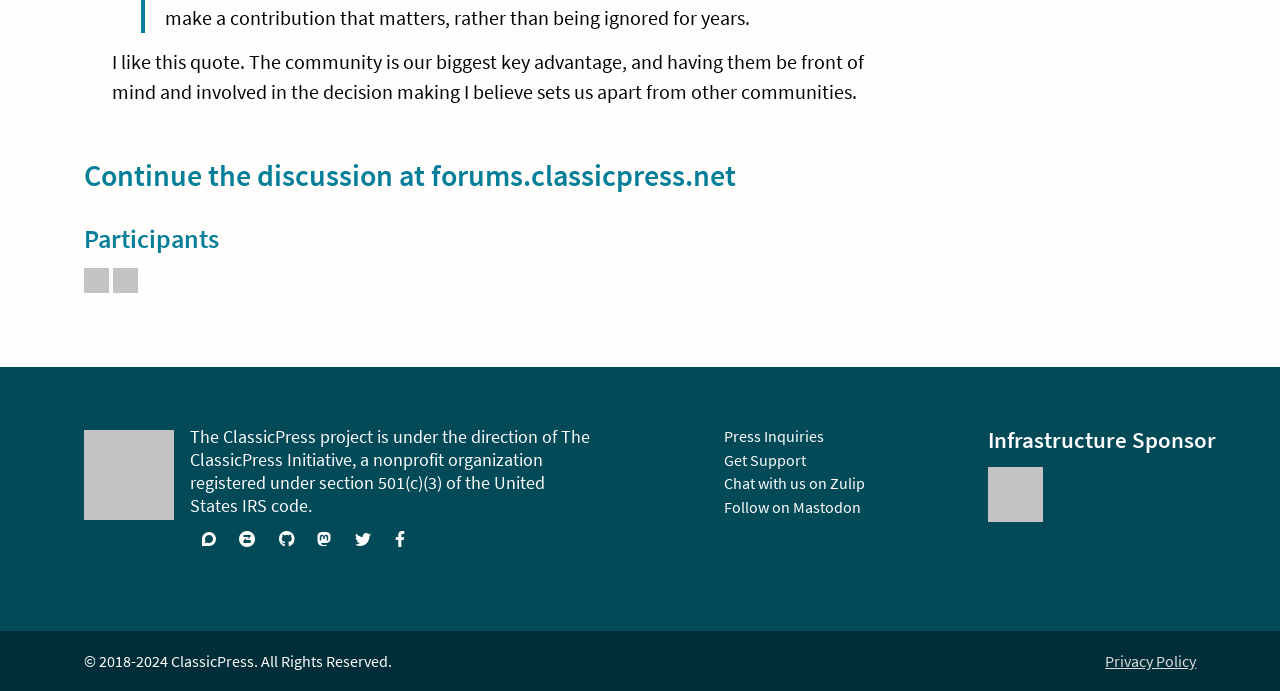Extract the bounding box coordinates for the HTML element that matches this description: "Chat with us on Zulip". The coordinates should be four float numbers between 0 and 1, i.e., [left, top, right, bottom].

[0.565, 0.685, 0.675, 0.714]